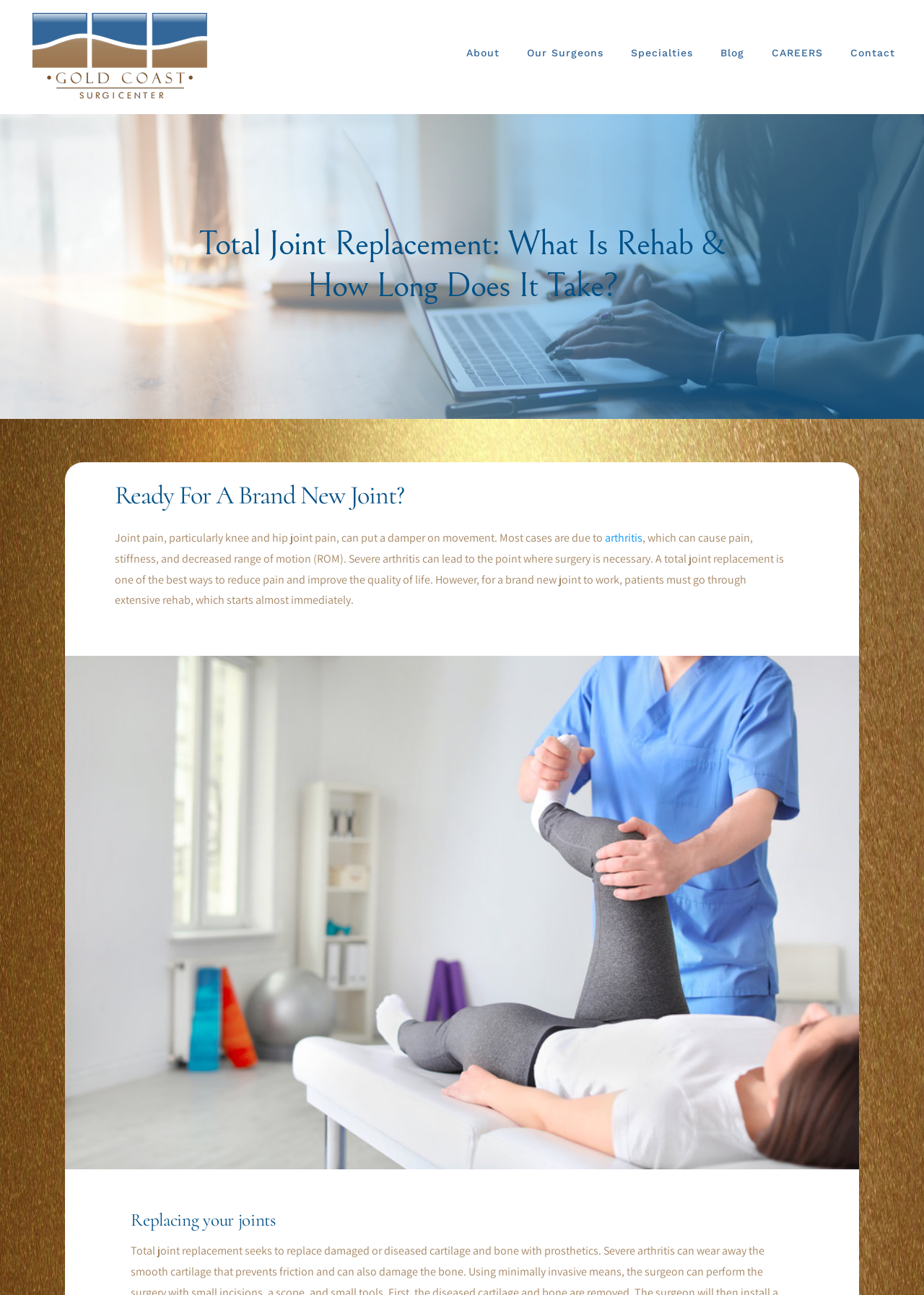Find the bounding box coordinates for the area that must be clicked to perform this action: "Read more about arthritis".

[0.655, 0.409, 0.695, 0.421]